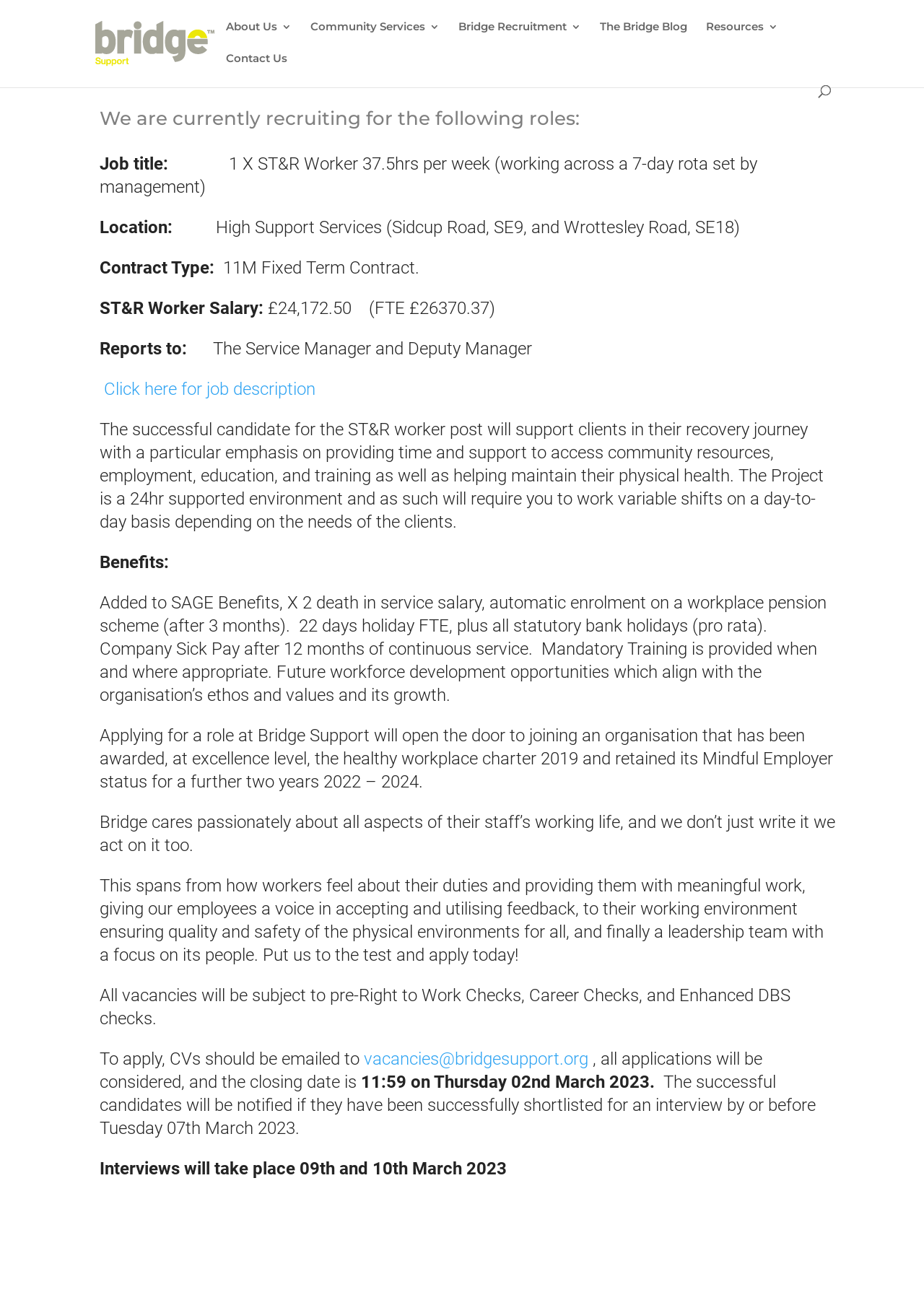Locate the bounding box coordinates of the element that should be clicked to fulfill the instruction: "Contact Us".

[0.245, 0.041, 0.311, 0.066]